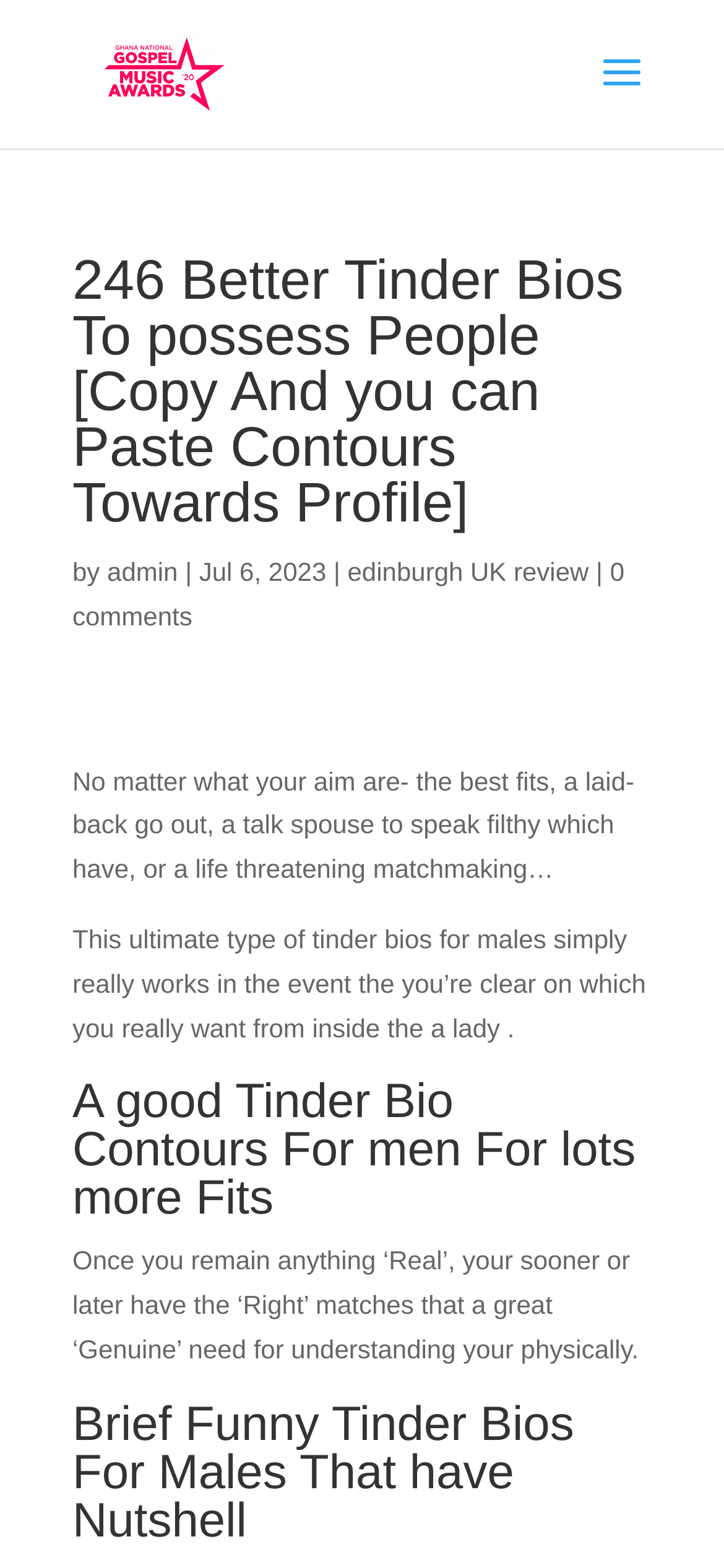Explain the webpage's layout and main content in detail.

This webpage appears to be an article or blog post about creating effective Tinder bios for men. At the top, there is a logo or icon on the left, accompanied by a link to the website "NGMAGH" on the right. Below this, there is a search bar that spans almost the entire width of the page.

The main content of the page is divided into sections, each with a heading. The first heading, "246 Better Tinder Bios To possess People [Copy And you can Paste Contours Towards Profile]", is followed by a brief introduction that explains the purpose of the article. This introduction is written in a conversational tone and mentions that the article will provide tips for creating a Tinder bio that attracts the right matches.

Below the introduction, there are three sections with headings: "A good Tinder Bio Contours For men For lots more Fits", "Brief Funny Tinder Bios For Males That have Nutshell", and another section without a heading. Each section contains a brief paragraph of text that provides advice or examples of effective Tinder bios.

Throughout the page, there are links to other articles or websites, including a link to the author's profile ("admin") and a link to a review of Edinburgh, UK. There is also a link to a comments section, which currently has zero comments.